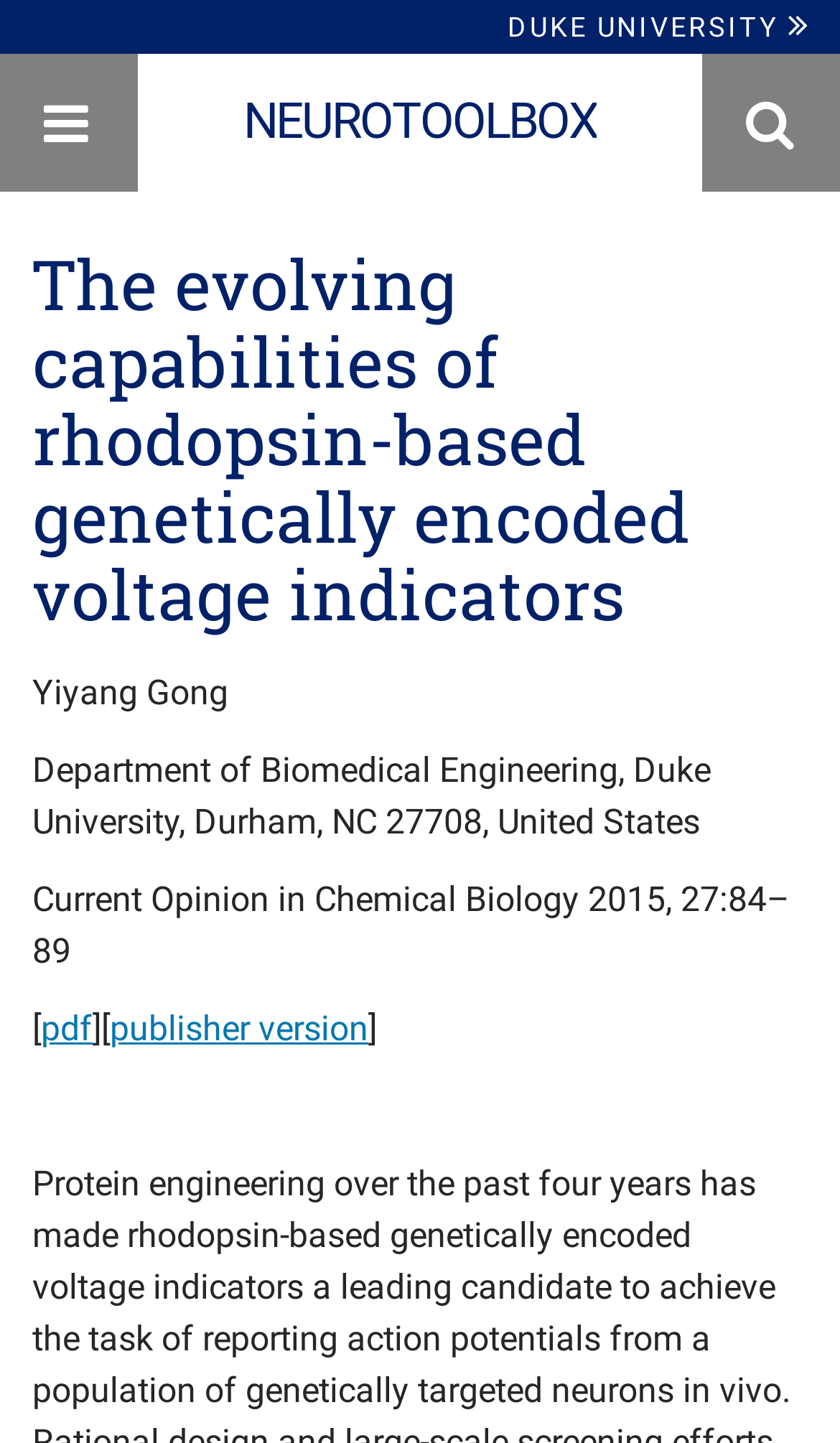What is the department of the author?
Using the information from the image, provide a comprehensive answer to the question.

The department of the author can be found by looking at the static text elements under the main heading. The second static text element mentions the author's department, which is the Department of Biomedical Engineering, Duke University, Durham, NC 27708, United States.